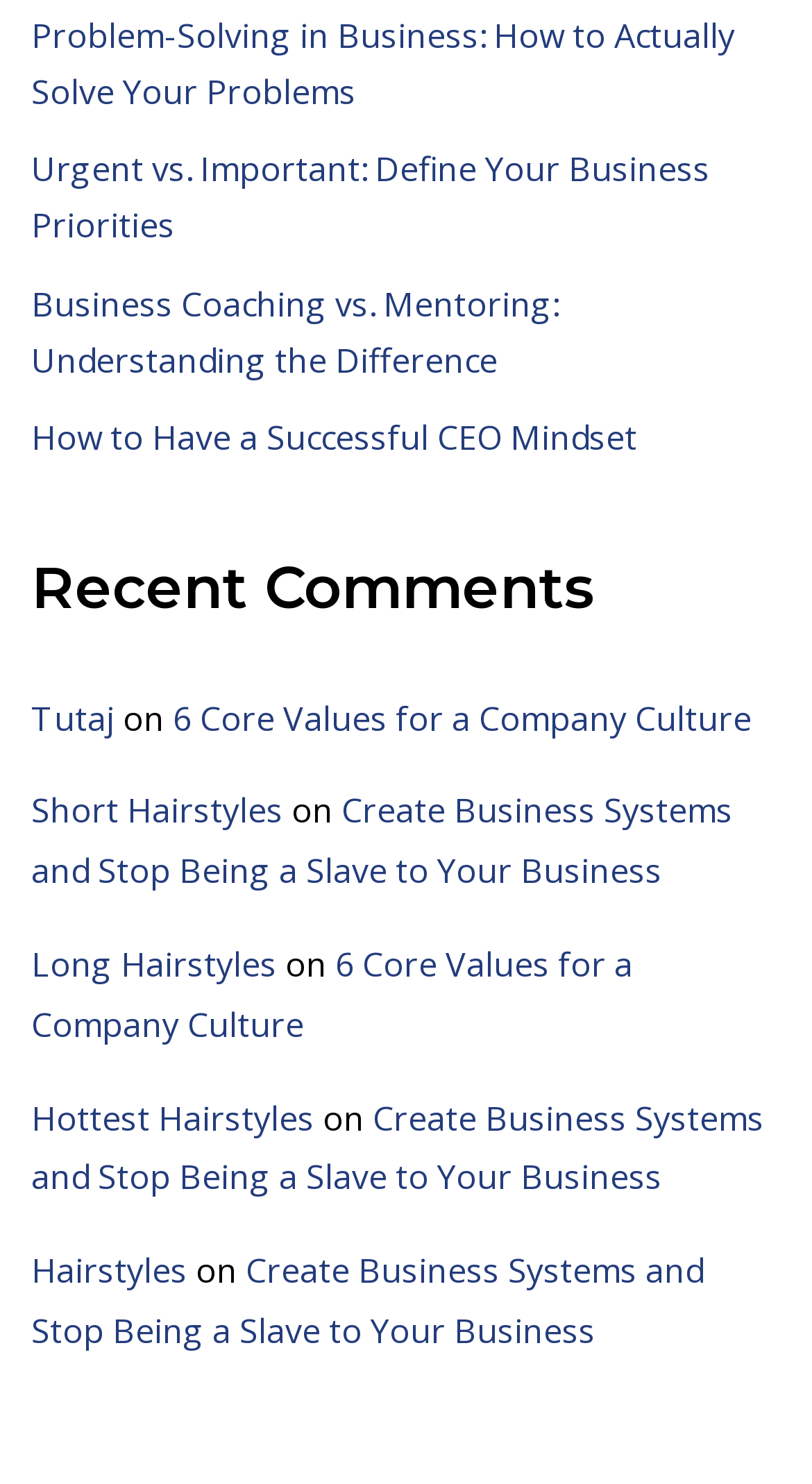Locate the bounding box coordinates of the element that needs to be clicked to carry out the instruction: "Explore hairstyles". The coordinates should be given as four float numbers ranging from 0 to 1, i.e., [left, top, right, bottom].

[0.038, 0.634, 0.341, 0.665]